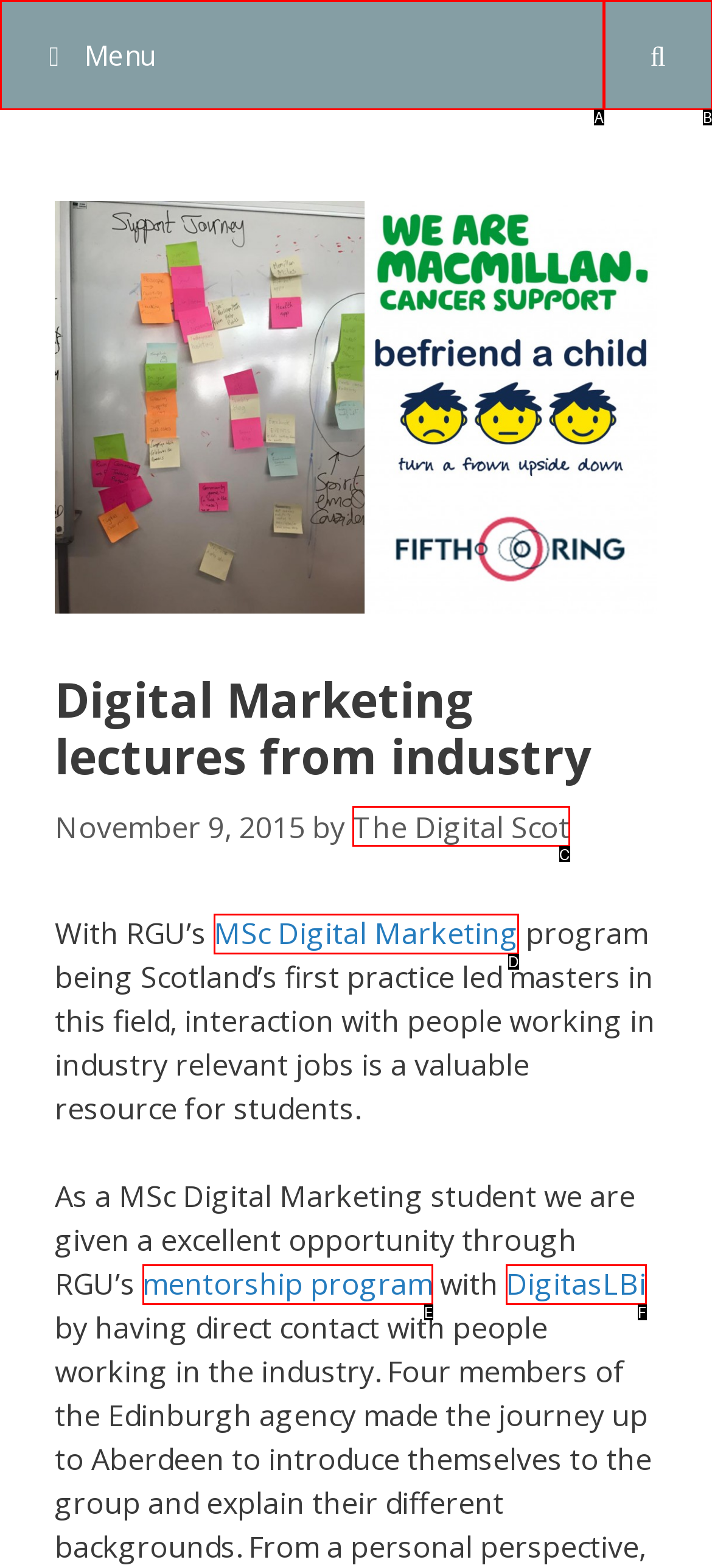Choose the HTML element that aligns with the description: mentorship program. Indicate your choice by stating the letter.

E